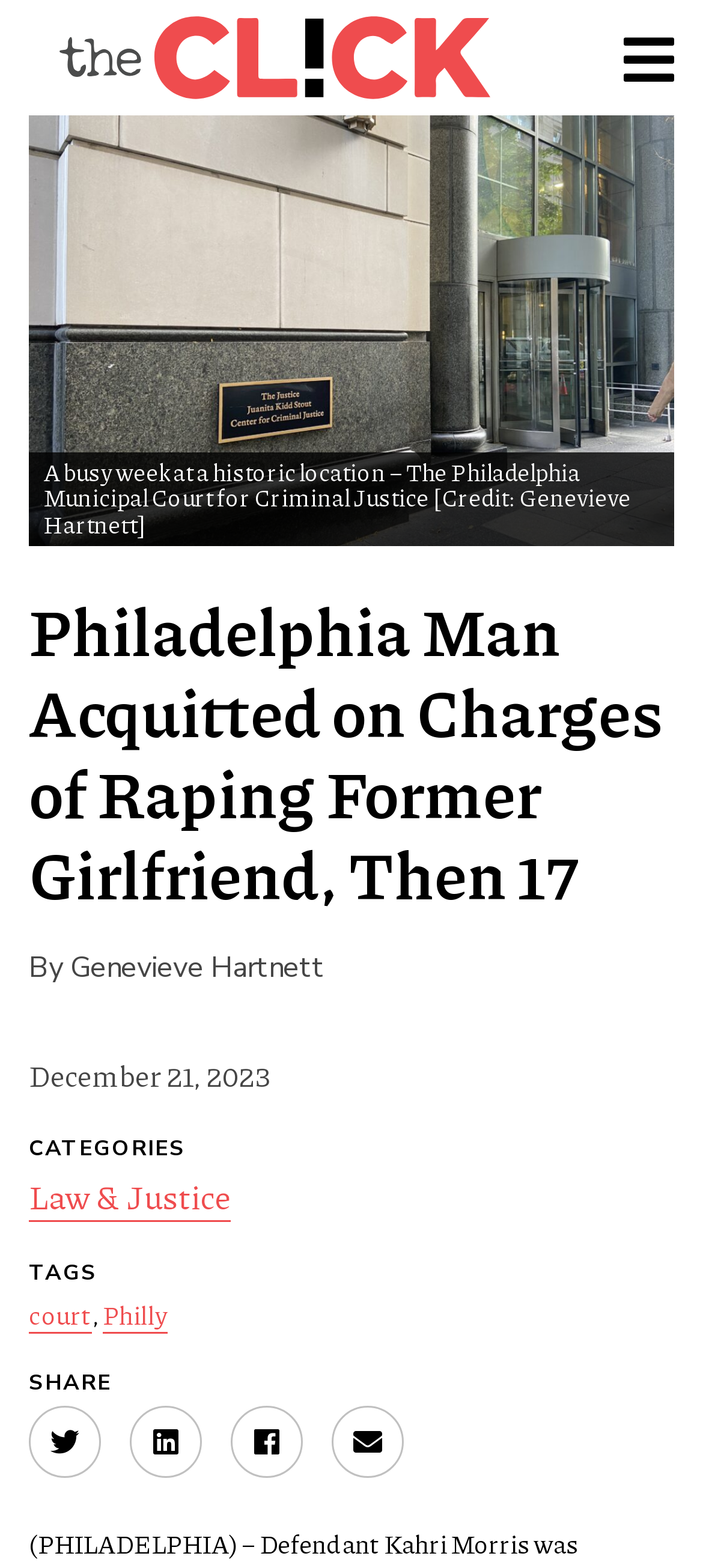Find the bounding box coordinates for the element described here: "Philly".

[0.146, 0.826, 0.238, 0.85]